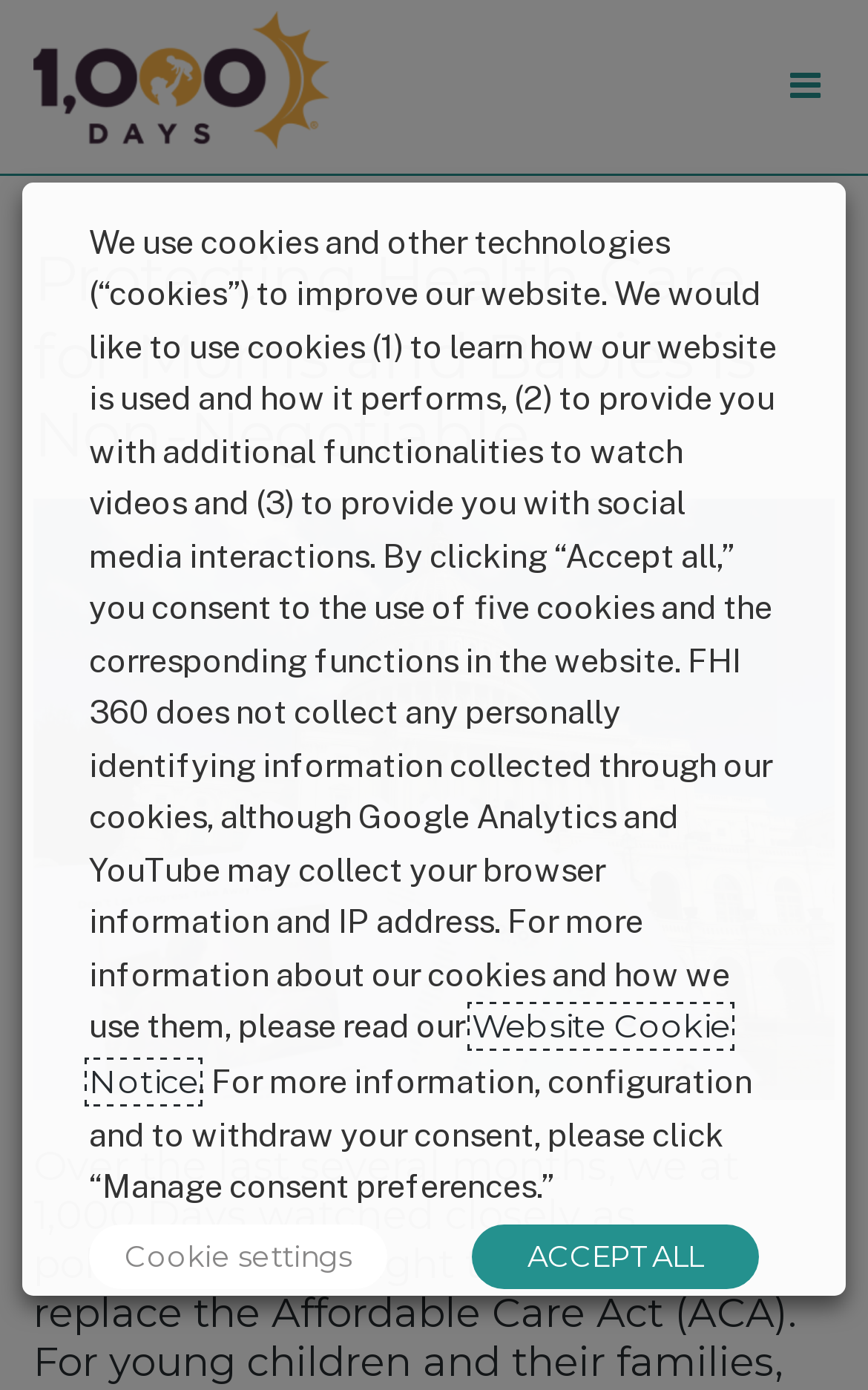How many buttons are there on the webpage?
Please ensure your answer to the question is detailed and covers all necessary aspects.

There are three buttons on the webpage: one with the icon '', one labeled 'Cookie settings', and one labeled 'ACCEPT ALL'.